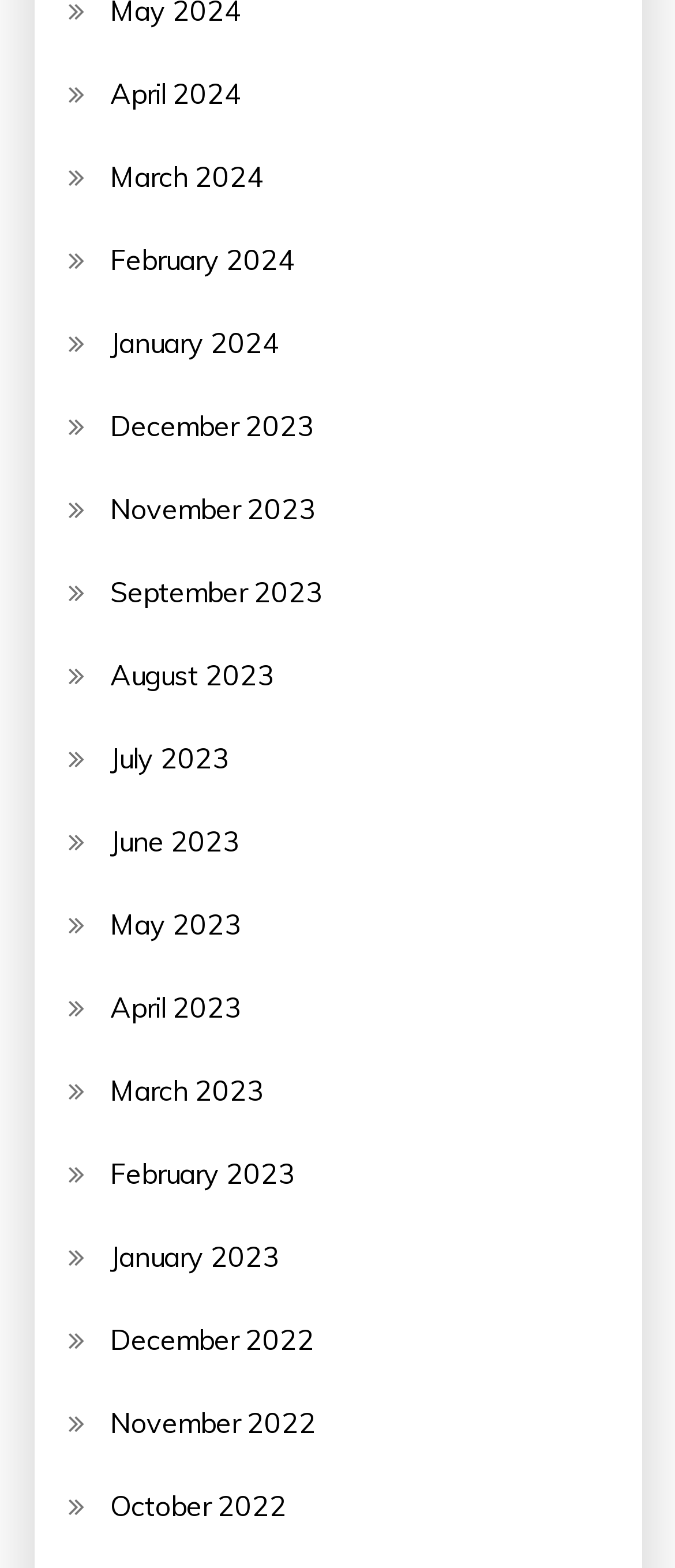Could you specify the bounding box coordinates for the clickable section to complete the following instruction: "check February 2024"?

[0.163, 0.15, 0.437, 0.181]